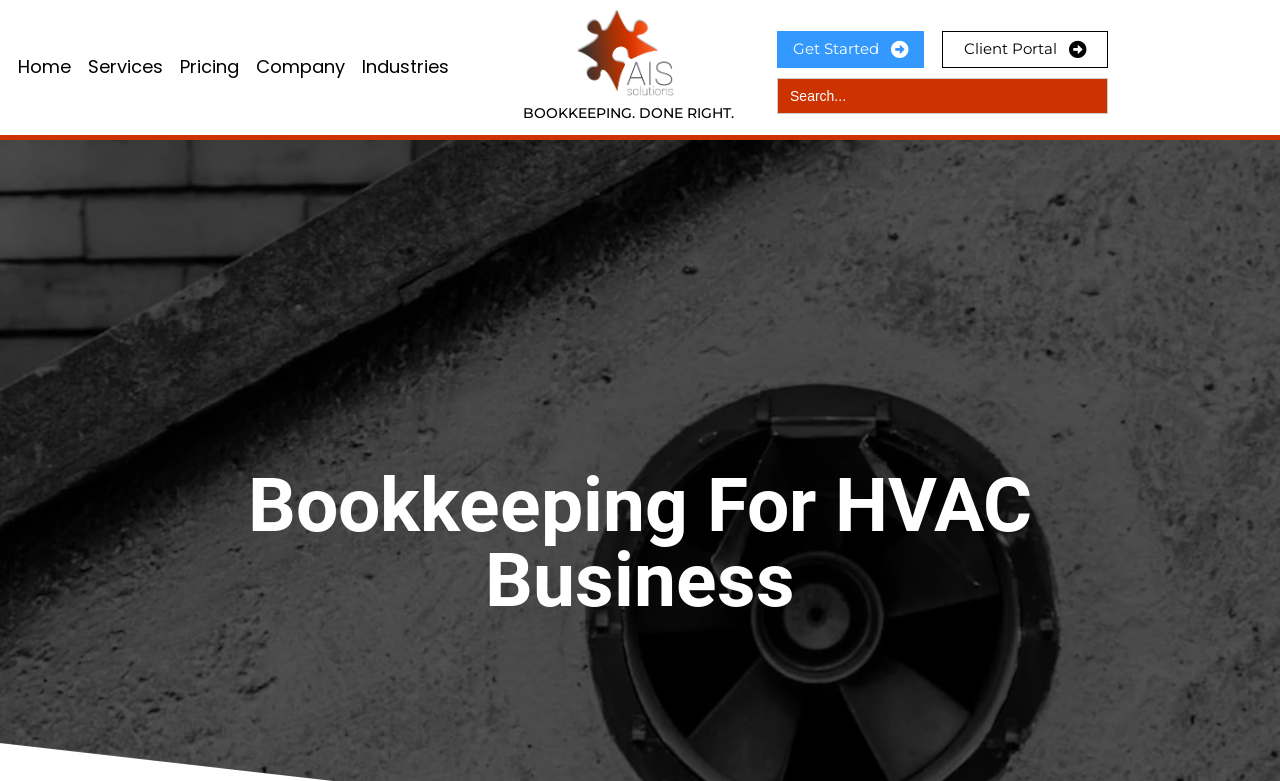Please find the bounding box coordinates for the clickable element needed to perform this instruction: "check pricing".

[0.134, 0.057, 0.193, 0.116]